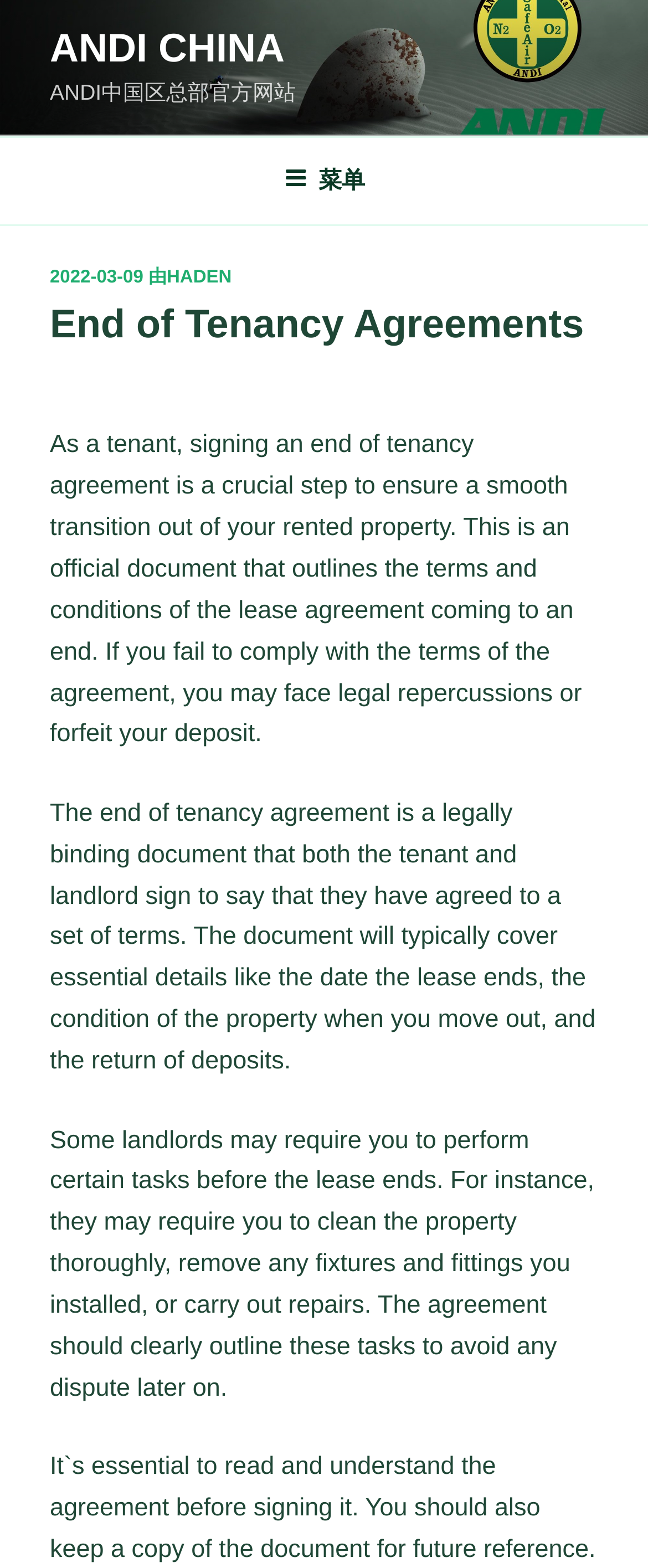Please determine the main heading text of this webpage.

End of Tenancy Agreements